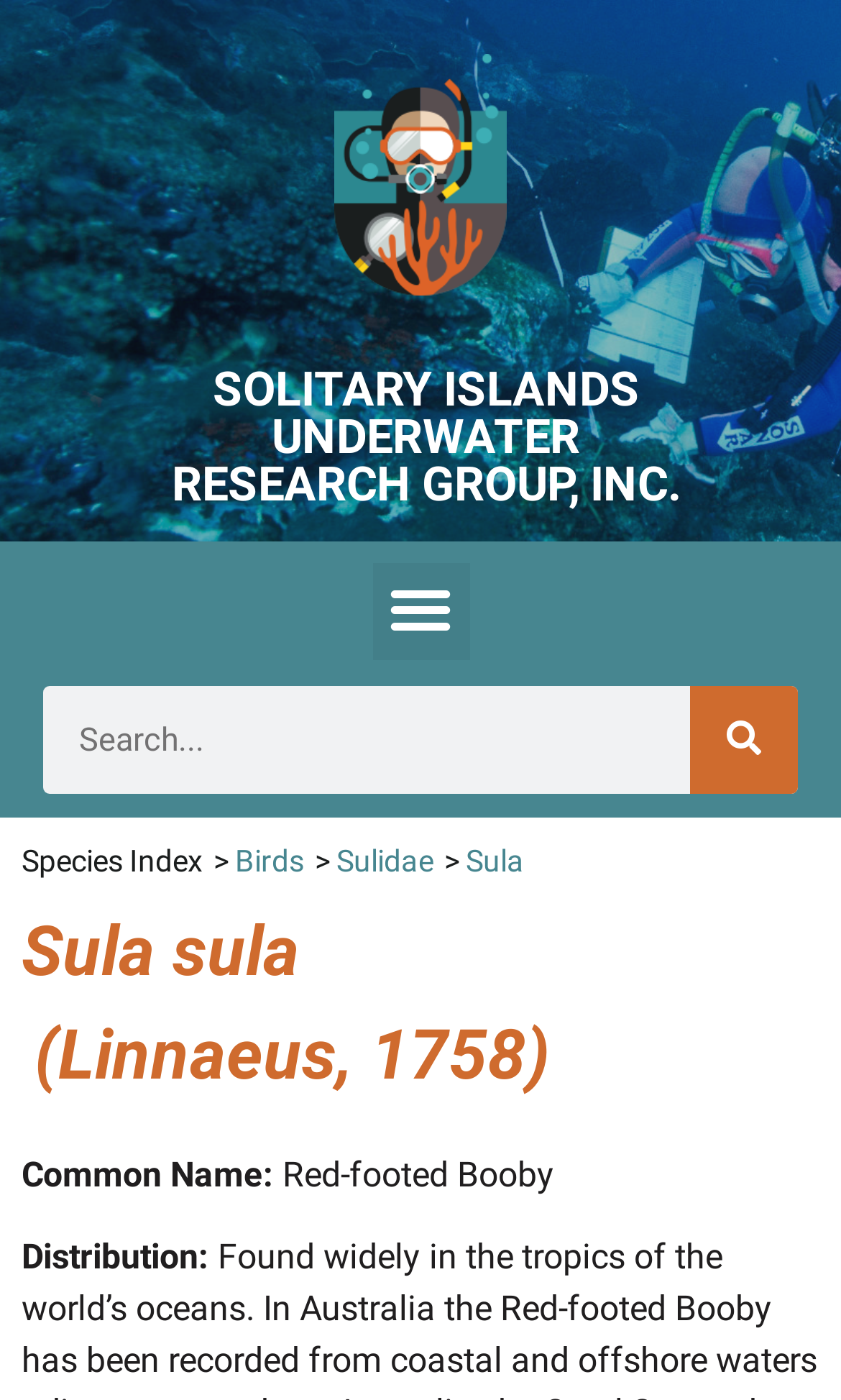Please find the bounding box coordinates in the format (top-left x, top-left y, bottom-right x, bottom-right y) for the given element description. Ensure the coordinates are floating point numbers between 0 and 1. Description: parent_node: Search name="s" placeholder="Search..." title="Search"

[0.051, 0.489, 0.821, 0.566]